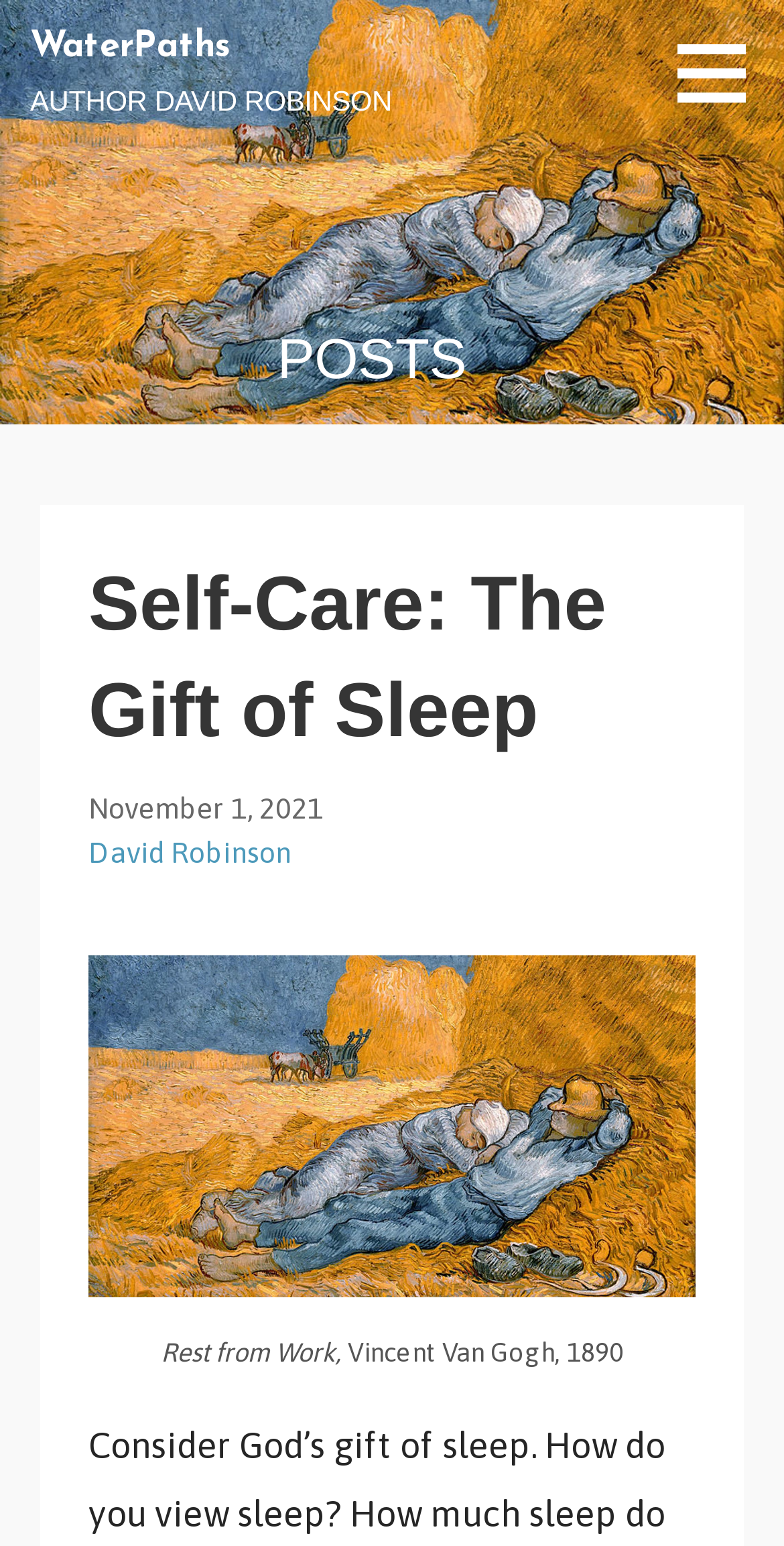Identify and provide the bounding box coordinates of the UI element described: "WaterPaths". The coordinates should be formatted as [left, top, right, bottom], with each number being a float between 0 and 1.

[0.038, 0.018, 0.293, 0.043]